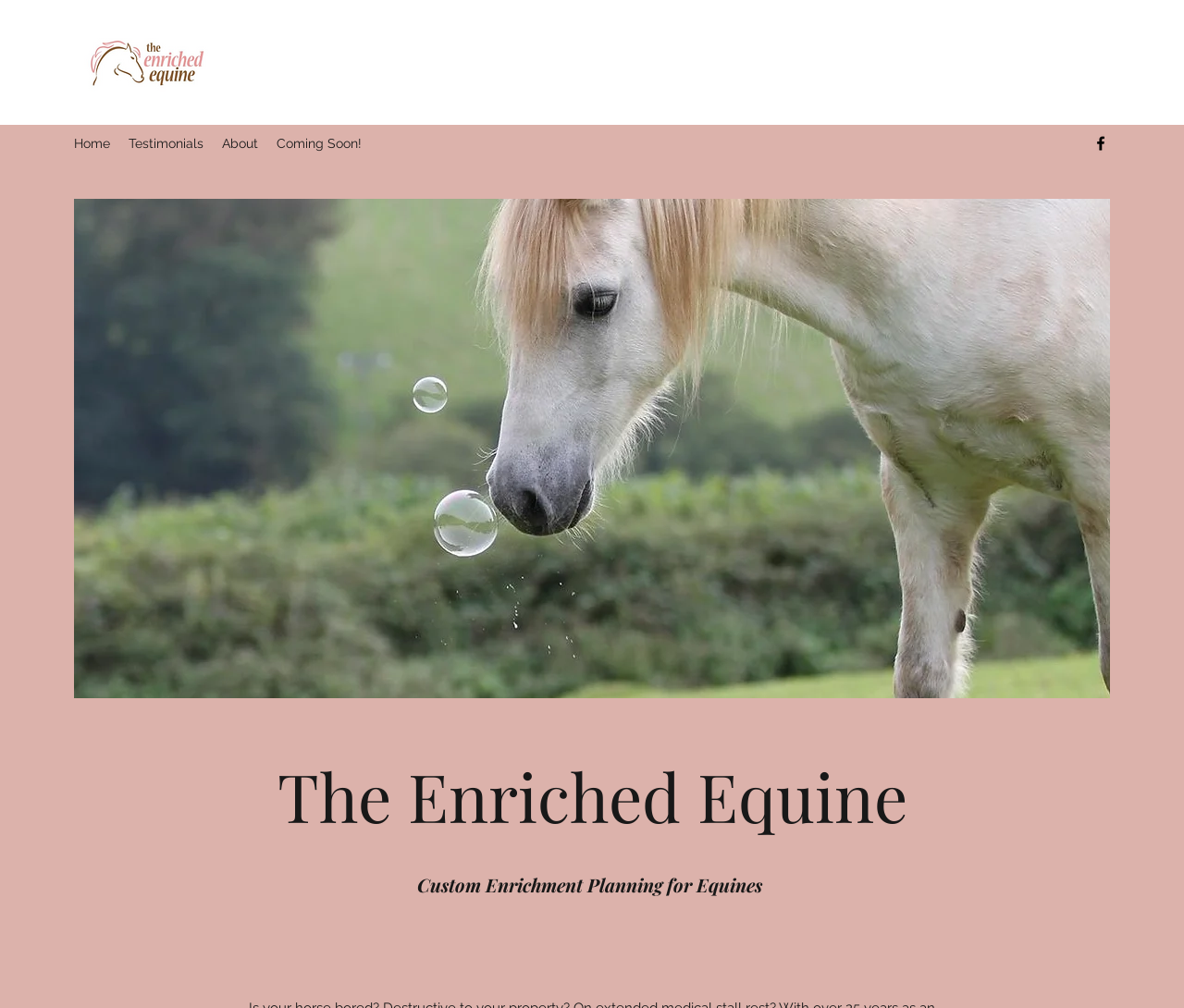Give a one-word or short phrase answer to this question: 
What is the logo image filename?

logo 2.PNG